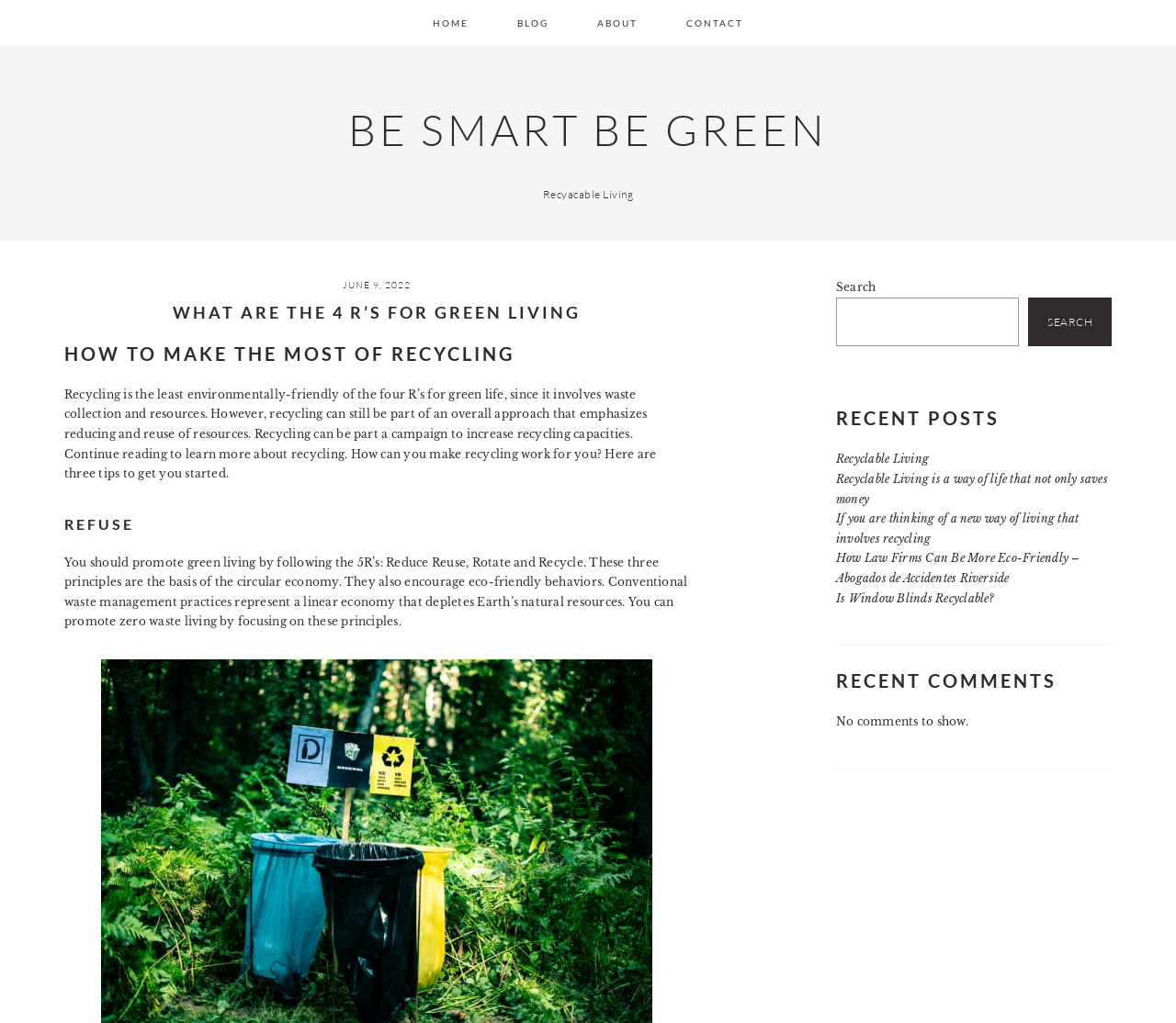How many navigation links are there?
Answer the question with a single word or phrase derived from the image.

4